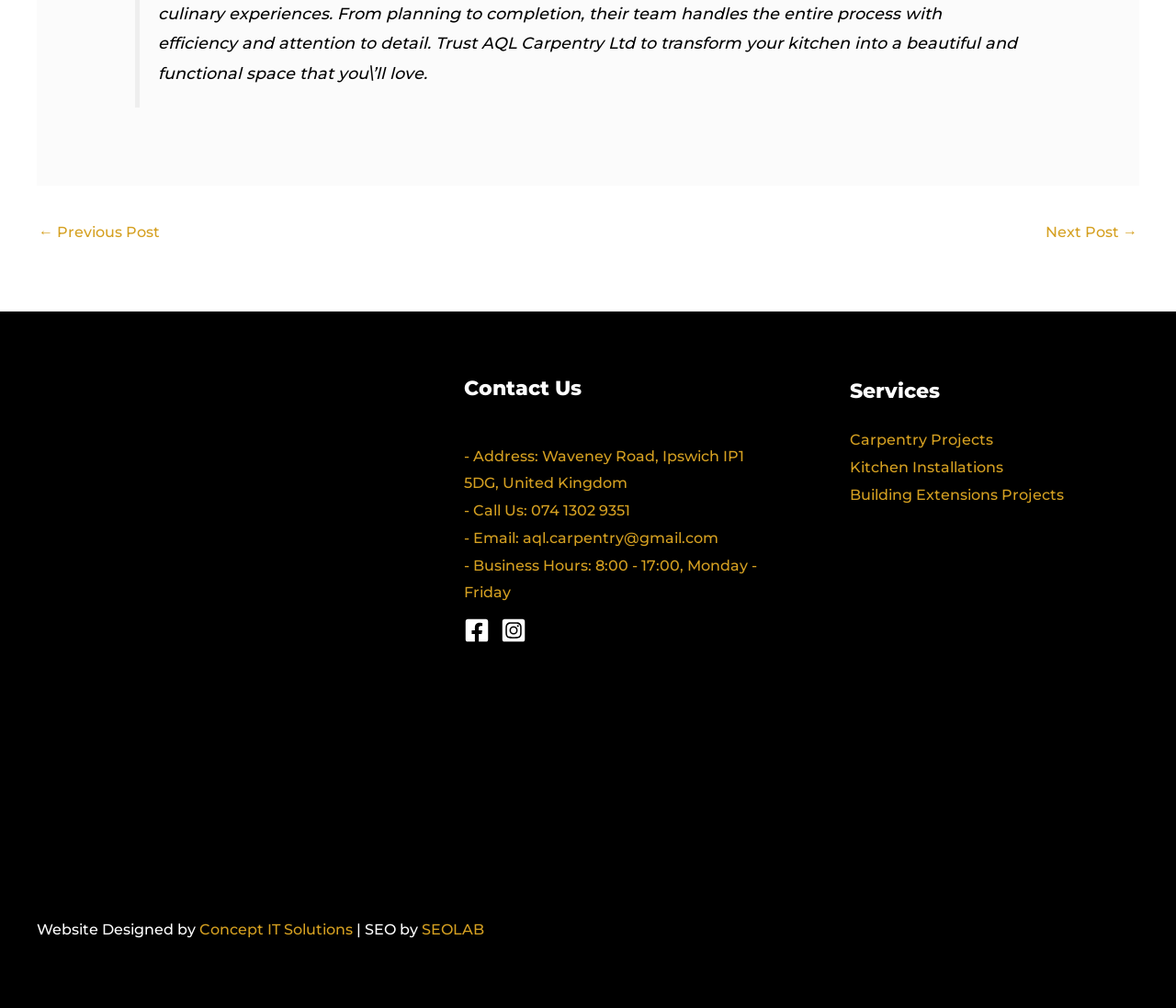Please give a concise answer to this question using a single word or phrase: 
What services are offered?

Carpentry Projects, Kitchen Installations, Building Extensions Projects